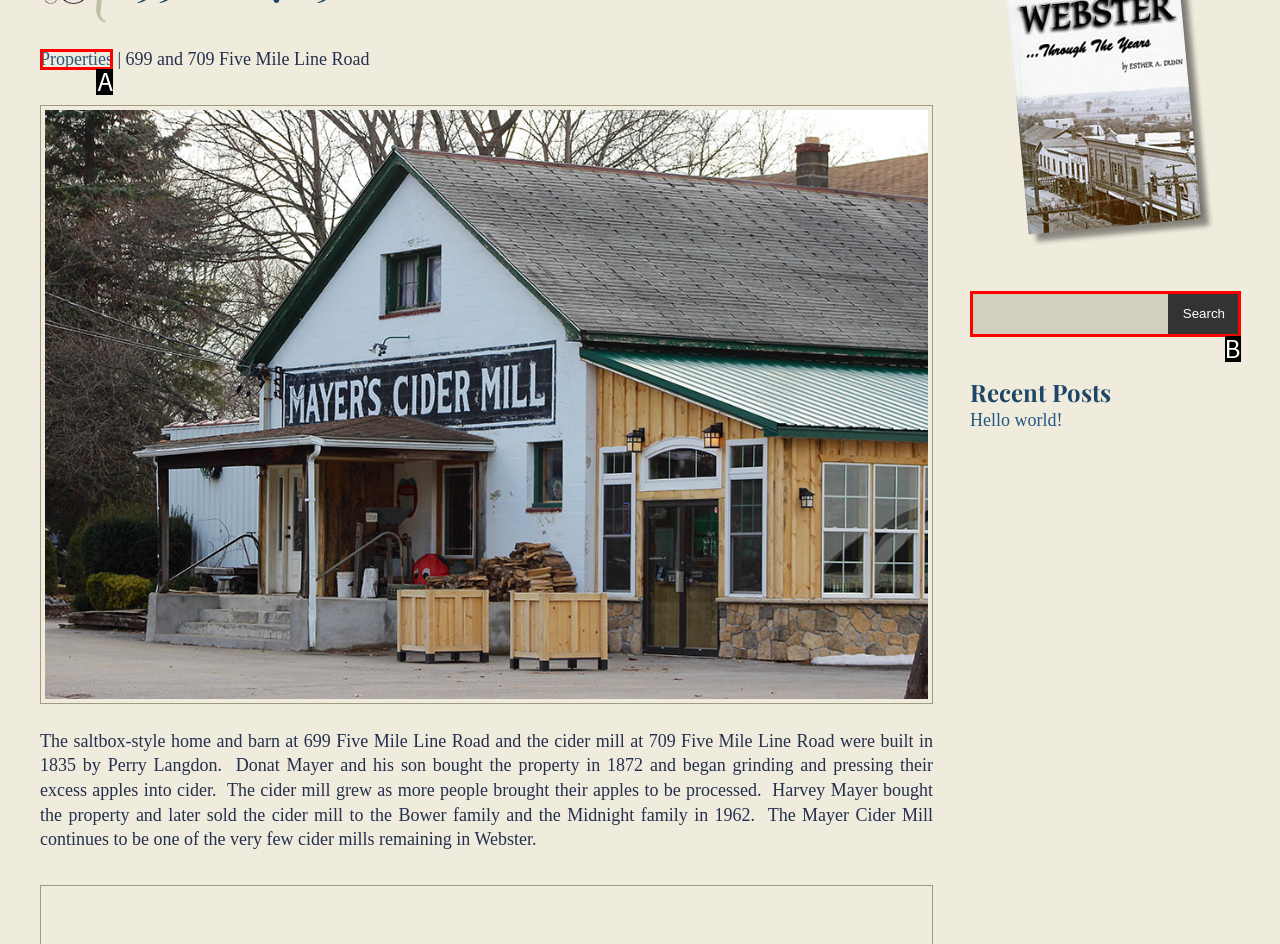Identify which option matches the following description: parent_node: Search name="s"
Answer by giving the letter of the correct option directly.

B